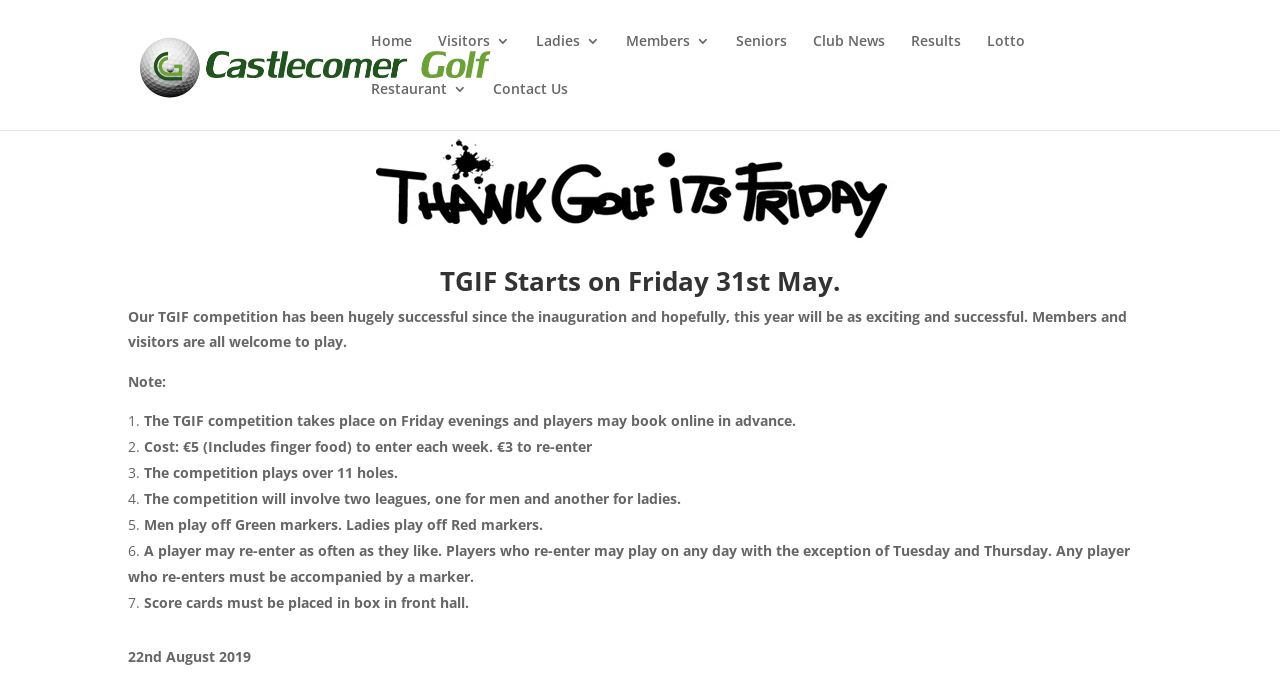Predict the bounding box of the UI element based on the description: "alt="Castlecomer Golf"". The coordinates should be four float numbers between 0 and 1, formatted as [left, top, right, bottom].

[0.103, 0.078, 0.368, 0.105]